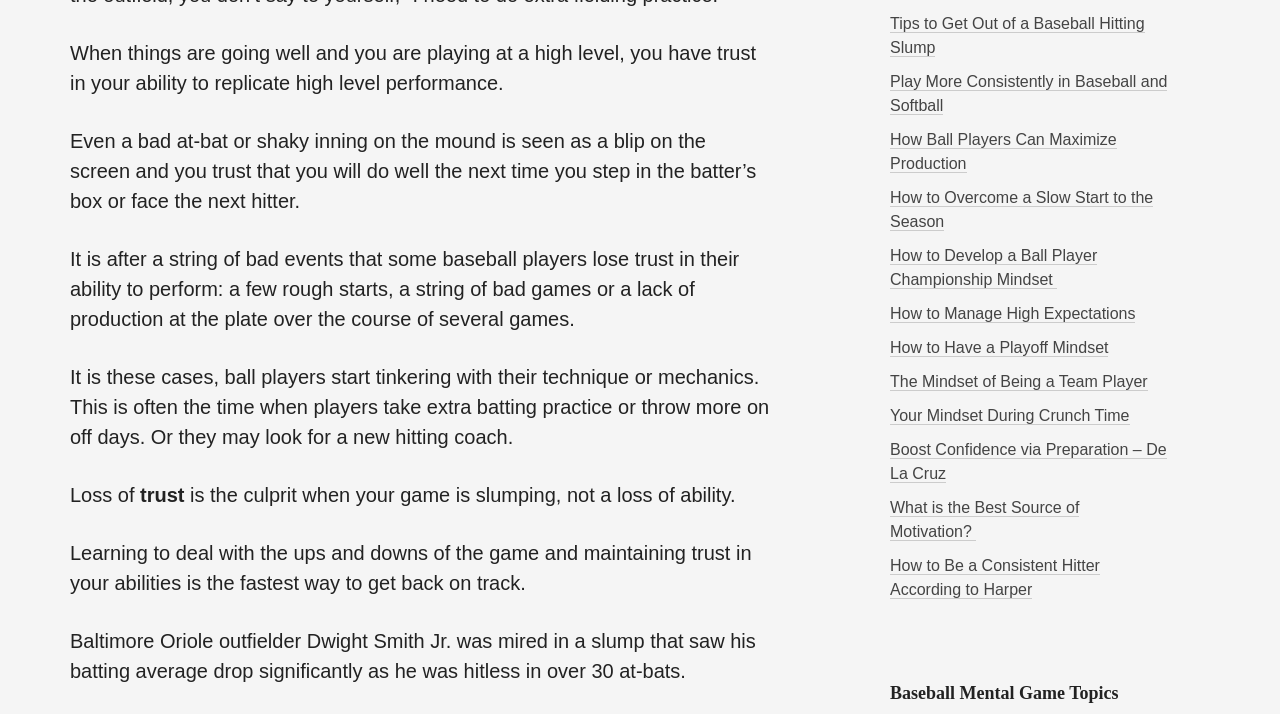Please determine the bounding box coordinates of the element's region to click for the following instruction: "Learn about 'Boost Confidence via Preparation – De La Cruz'".

[0.695, 0.618, 0.911, 0.677]